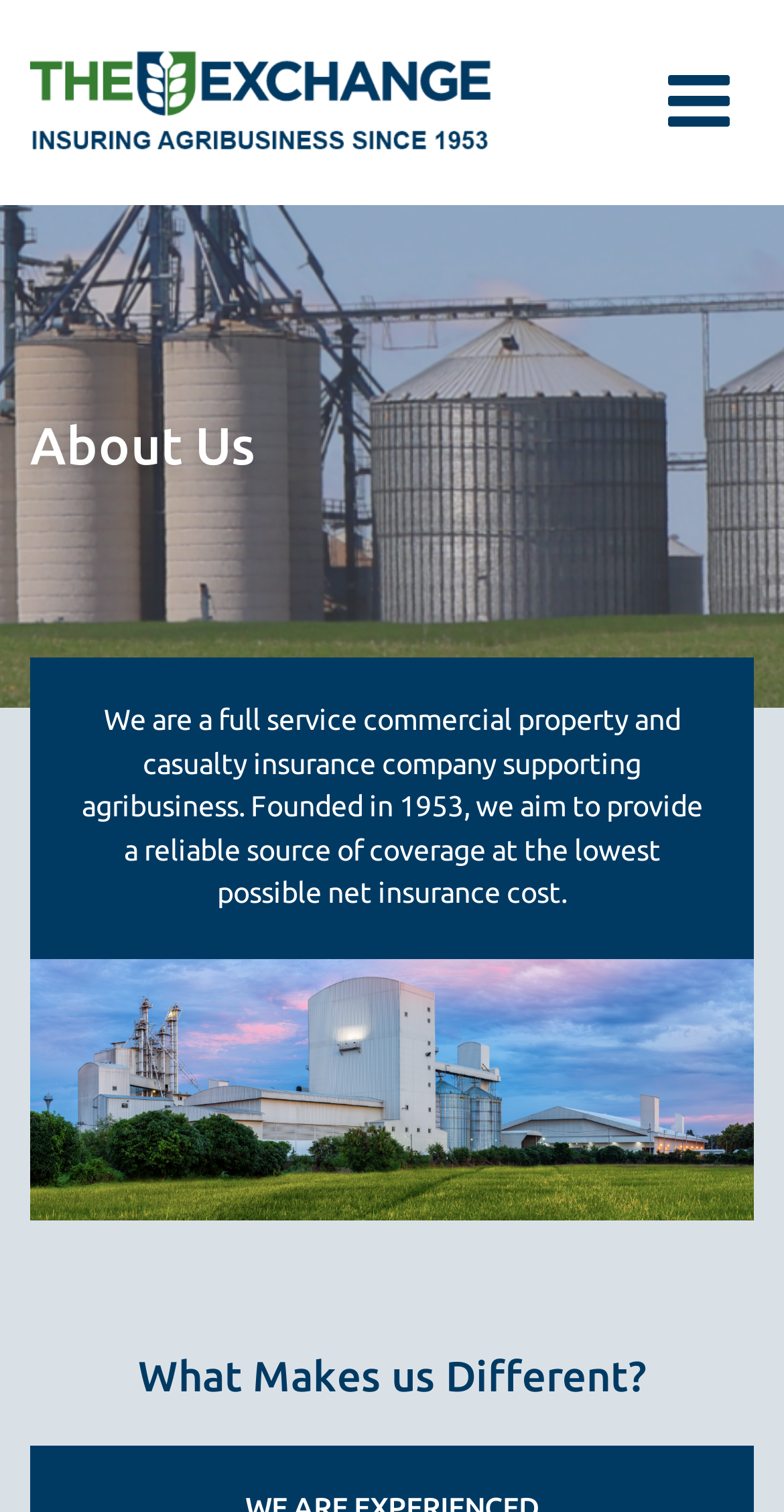What is depicted in the image?
Using the image as a reference, give a one-word or short phrase answer.

Farm scene